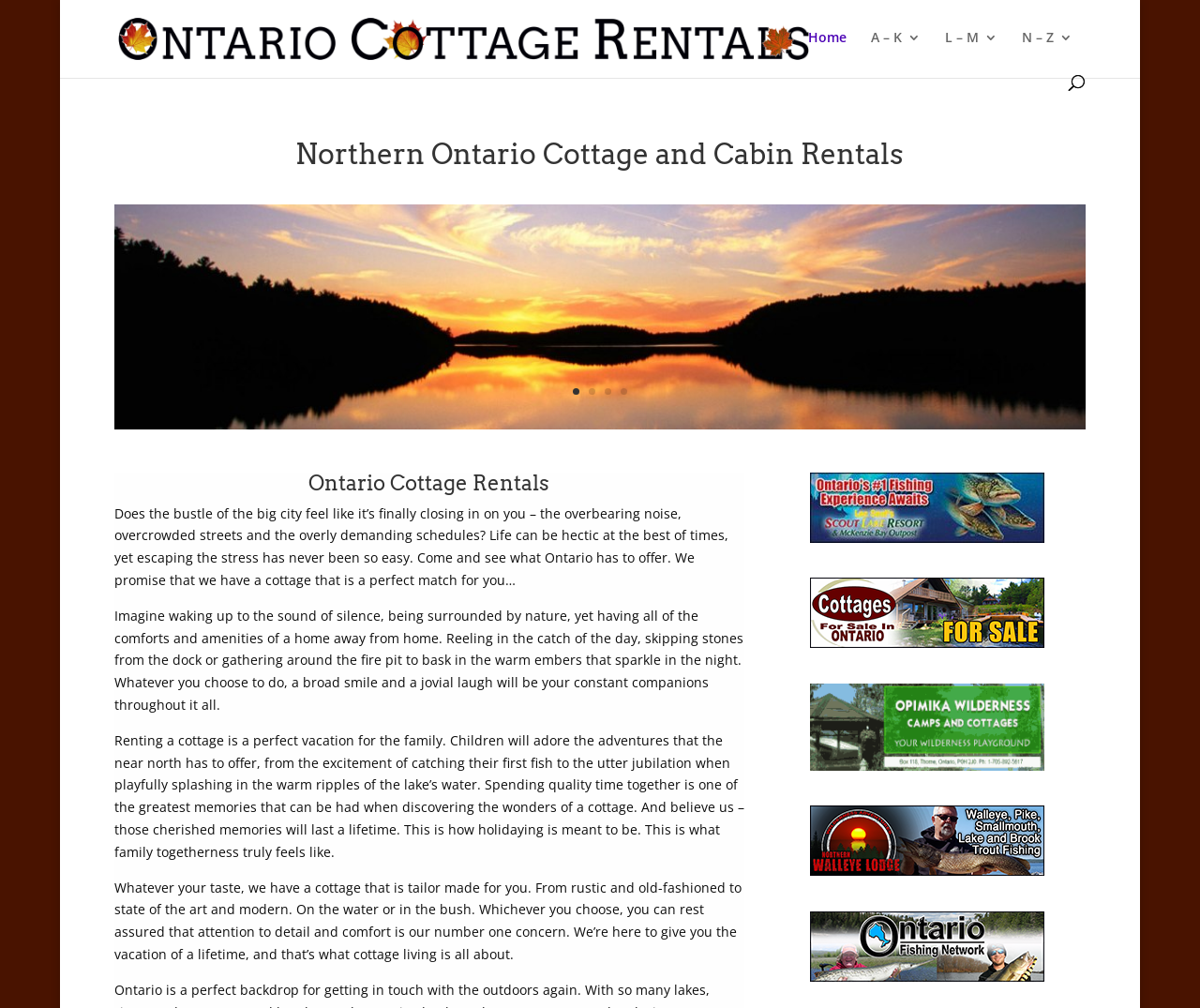What is the atmosphere described in the webpage?
Provide a comprehensive and detailed answer to the question.

The webpage describes the atmosphere as 'the sound of silence', 'being surrounded by nature', and 'warm embers that sparkle in the night', which creates an image of a peaceful and serene environment.